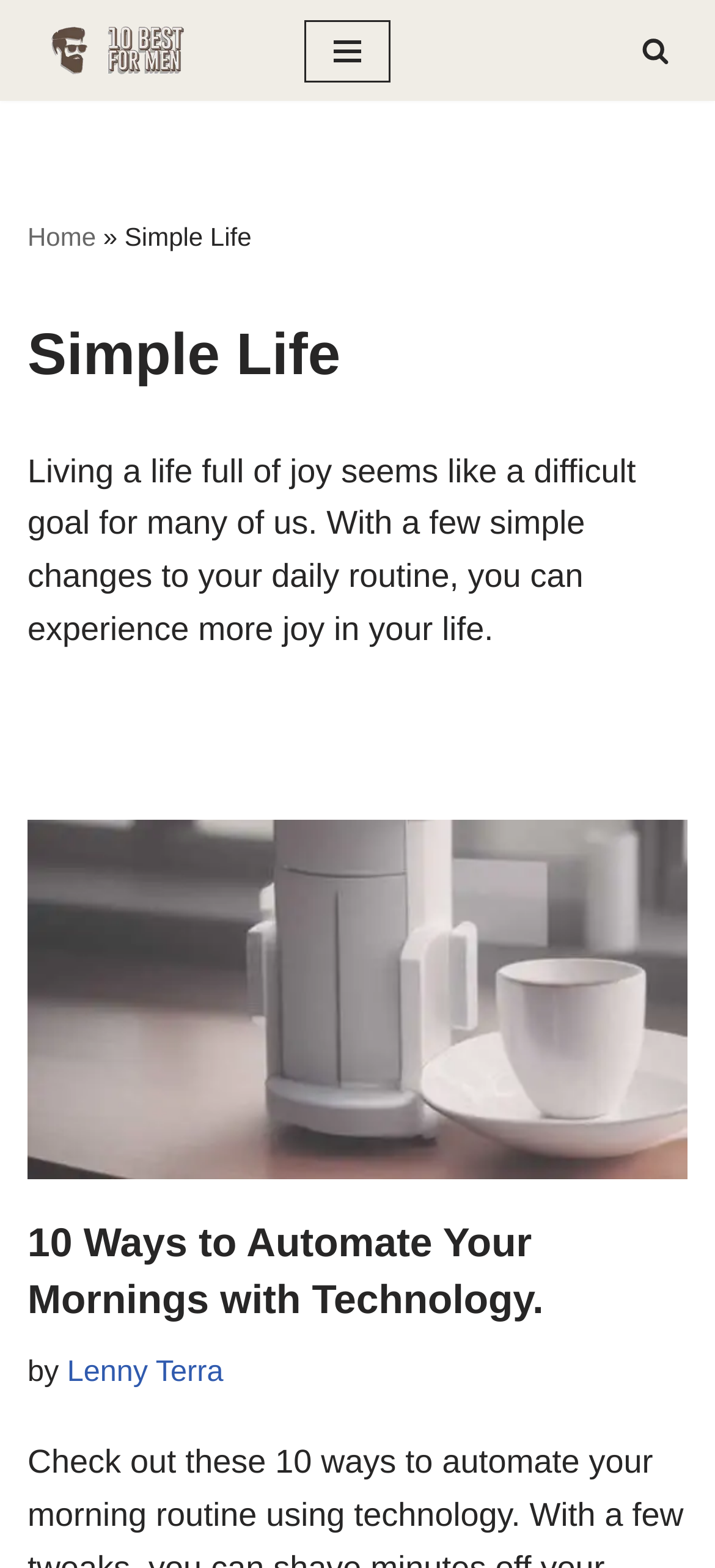Respond with a single word or phrase to the following question: Who is the author of the first article?

Lenny Terra